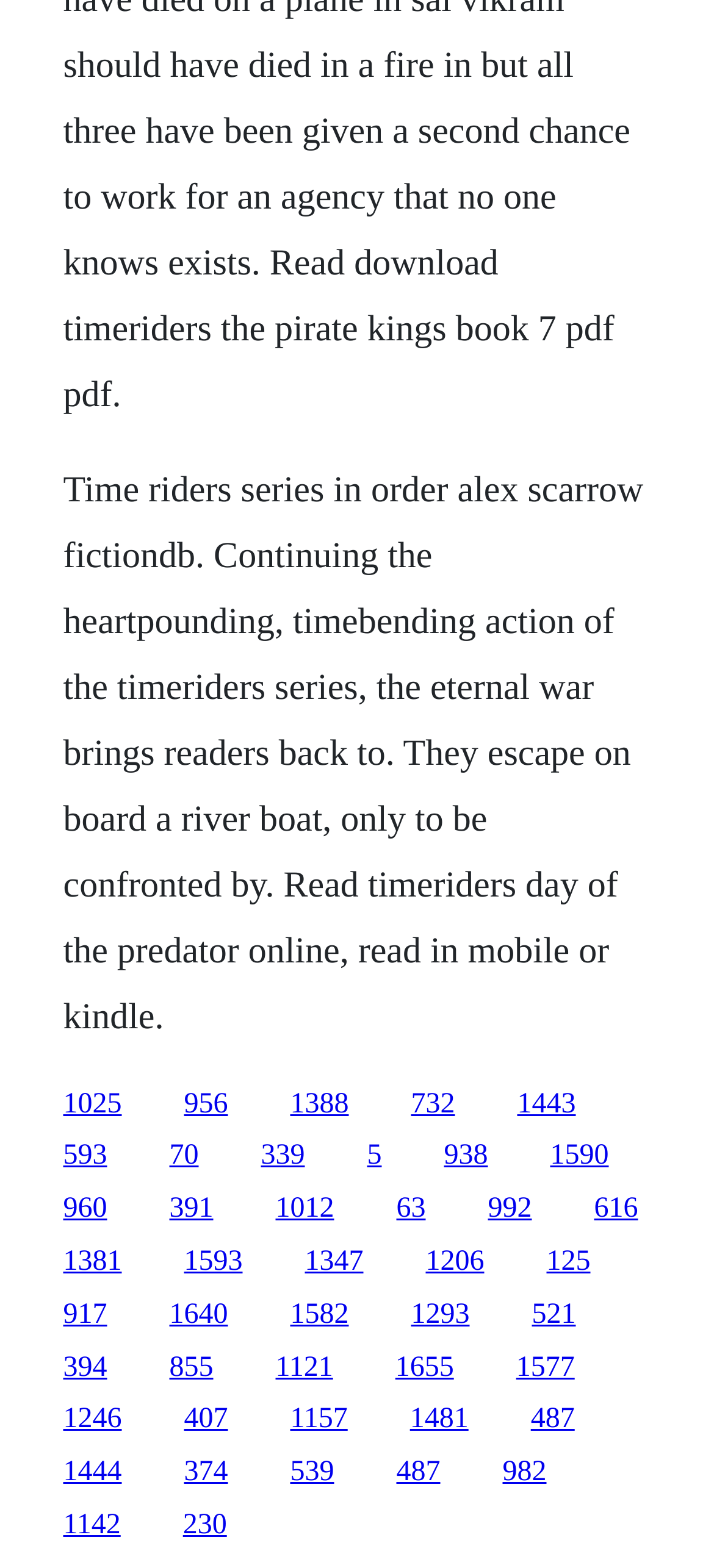Please find the bounding box coordinates of the element that needs to be clicked to perform the following instruction: "Check out link 732". The bounding box coordinates should be four float numbers between 0 and 1, represented as [left, top, right, bottom].

[0.576, 0.694, 0.637, 0.714]